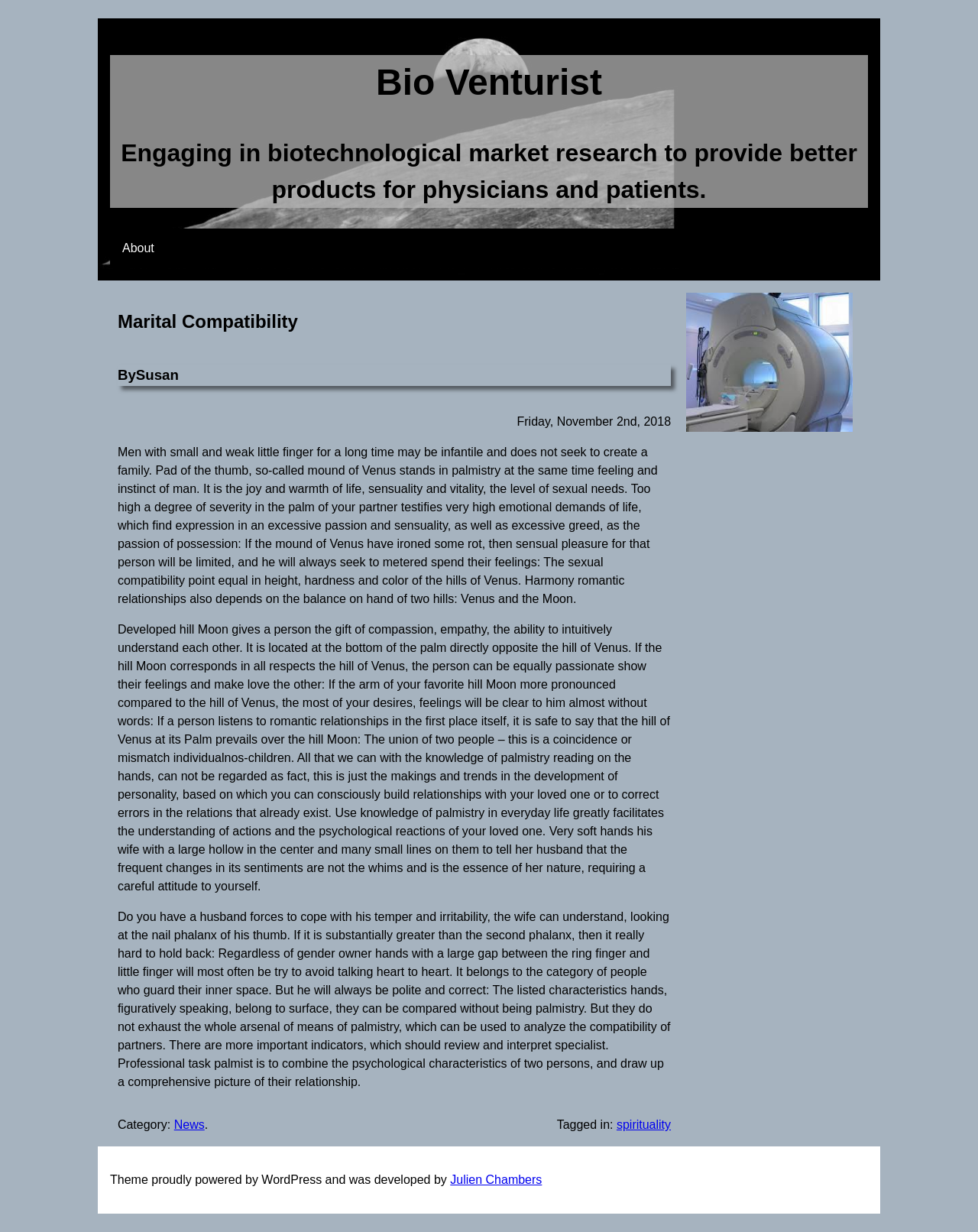Provide the bounding box coordinates for the specified HTML element described in this description: "Marital Compatibility". The coordinates should be four float numbers ranging from 0 to 1, in the format [left, top, right, bottom].

[0.12, 0.252, 0.305, 0.269]